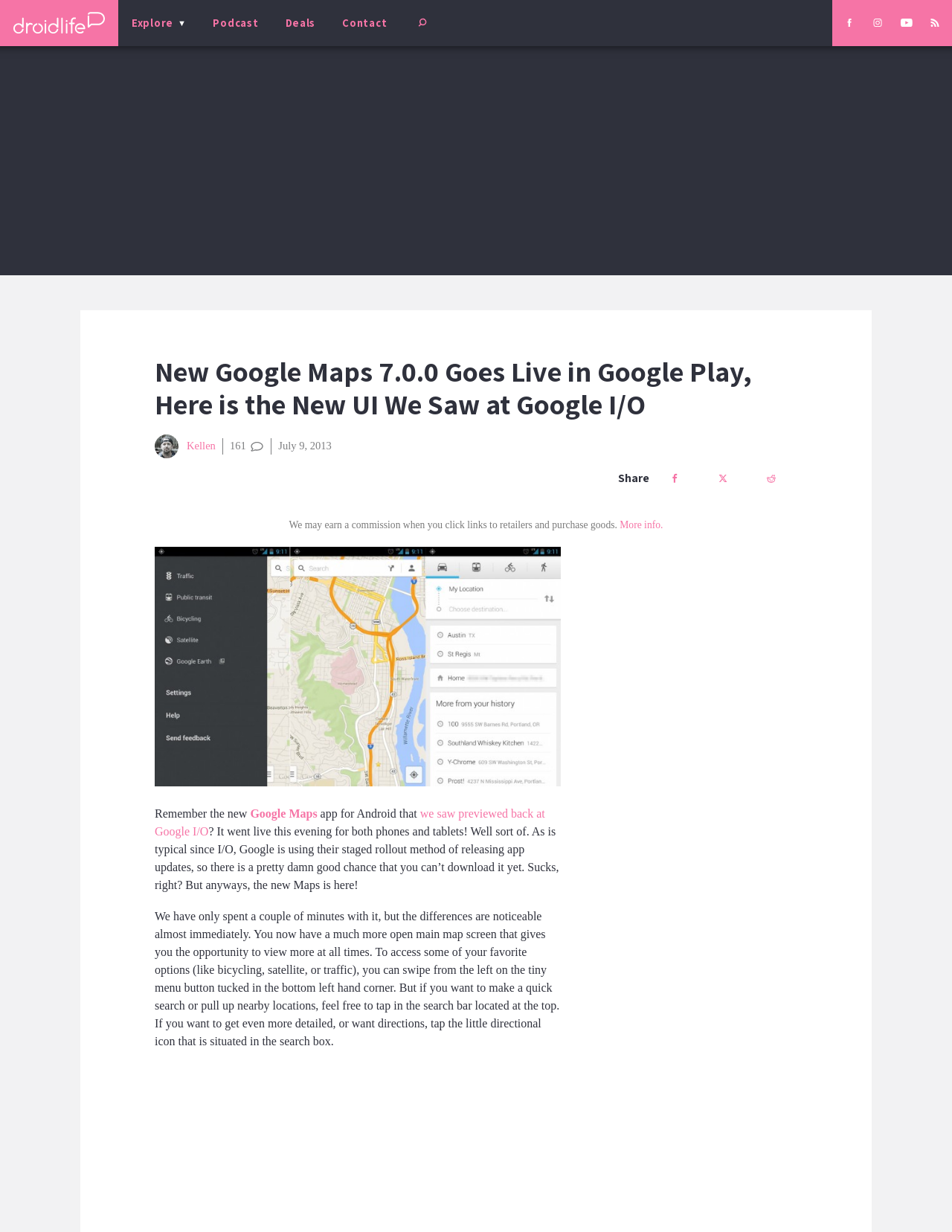What is the author of the article? Examine the screenshot and reply using just one word or a brief phrase.

Kellen